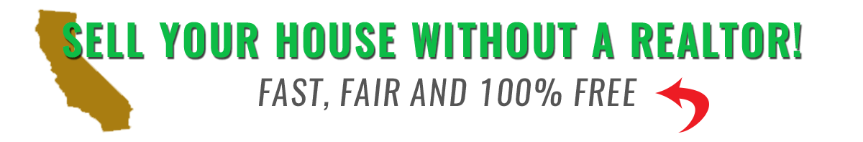Give a one-word or one-phrase response to the question:
In which state does the service operate?

California